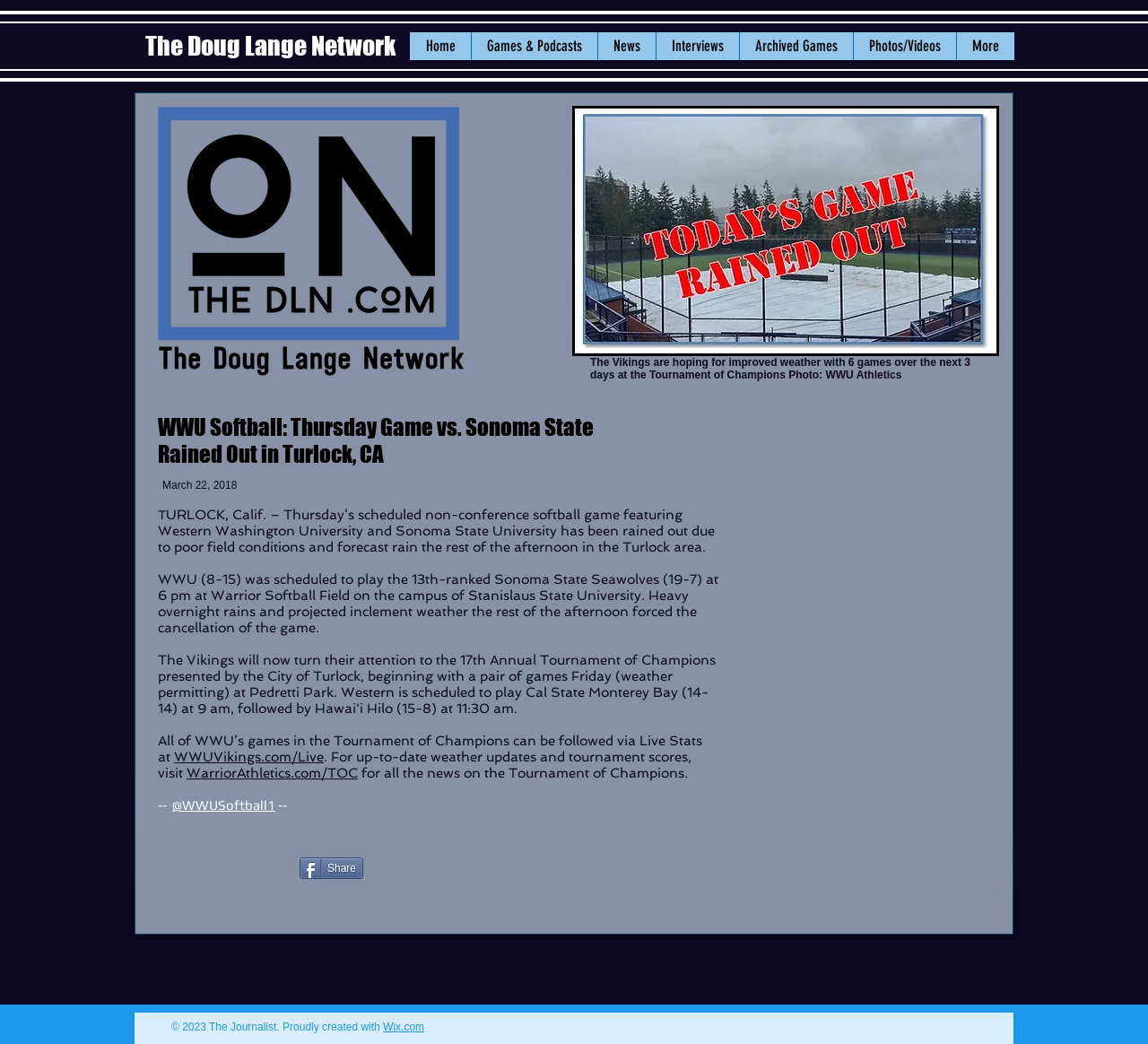Locate the coordinates of the bounding box for the clickable region that fulfills this instruction: "Click the Home link".

[0.357, 0.031, 0.41, 0.058]